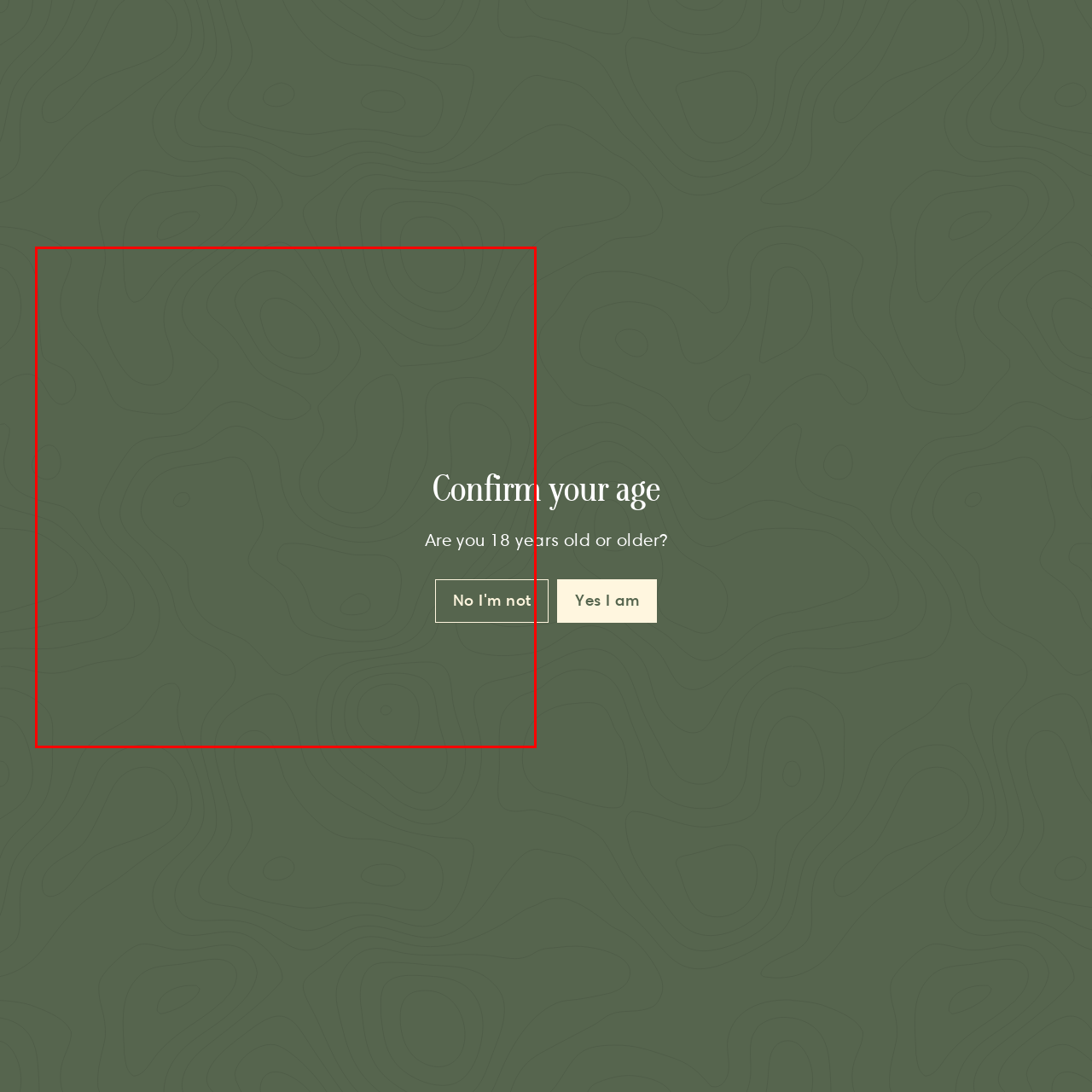Look at the image marked by the red box and respond with a single word or phrase: What is the purpose of the age verification prompt?

Compliance with legal age restrictions